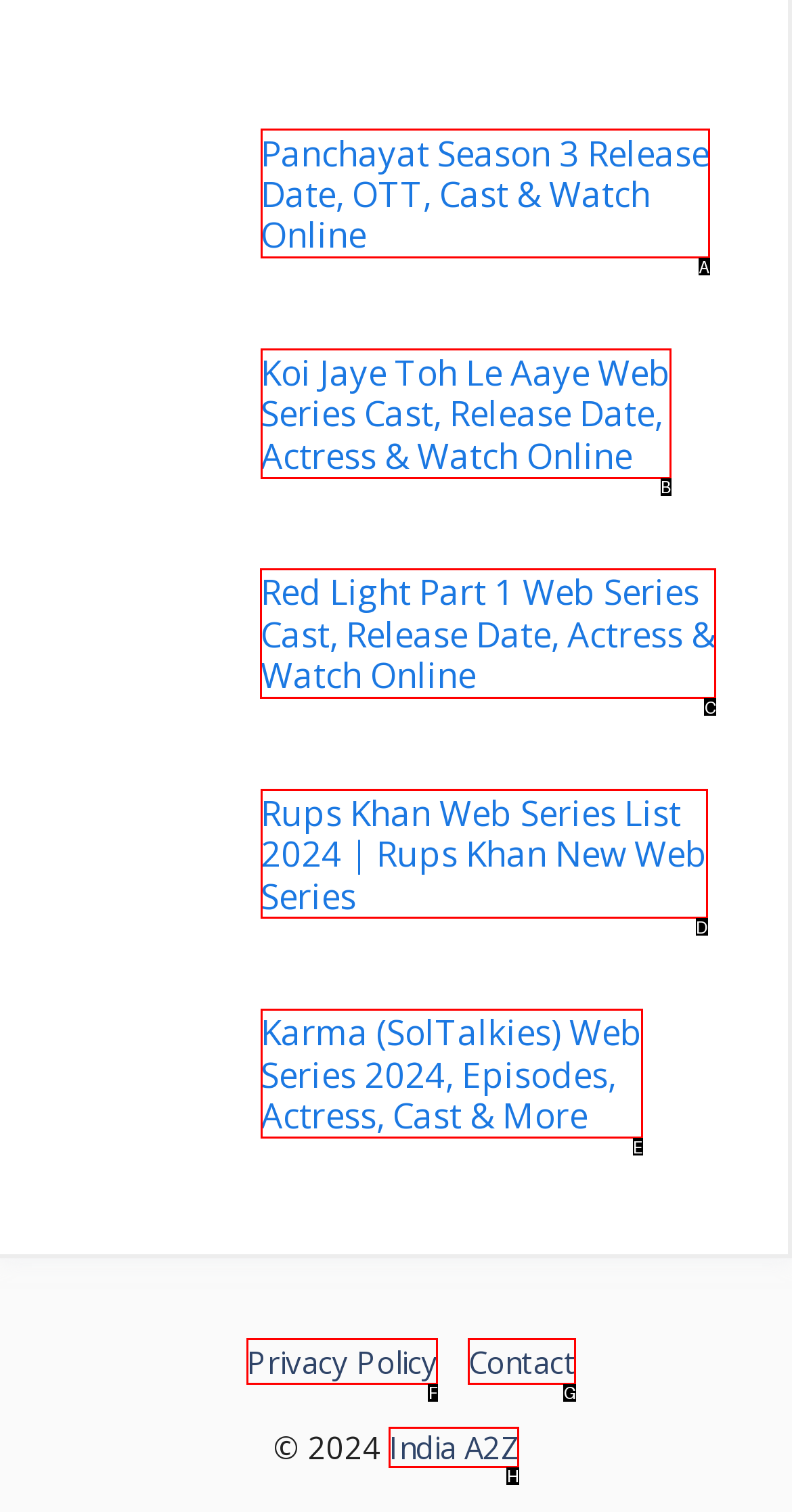Determine which HTML element should be clicked for this task: Learn about Red Light Part 1 Web Series
Provide the option's letter from the available choices.

C